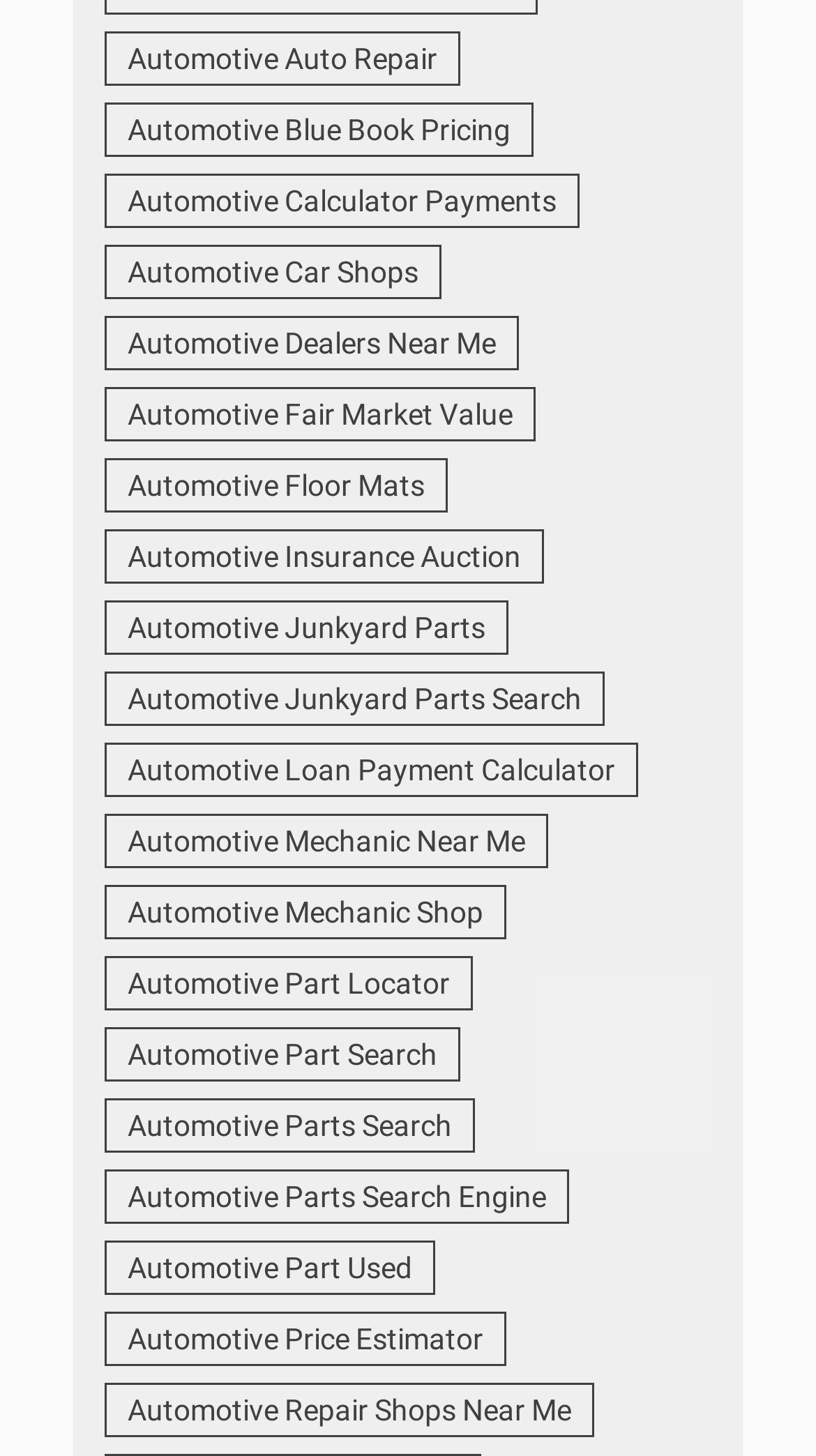Provide a brief response using a word or short phrase to this question:
Are the links organized in a specific order?

No